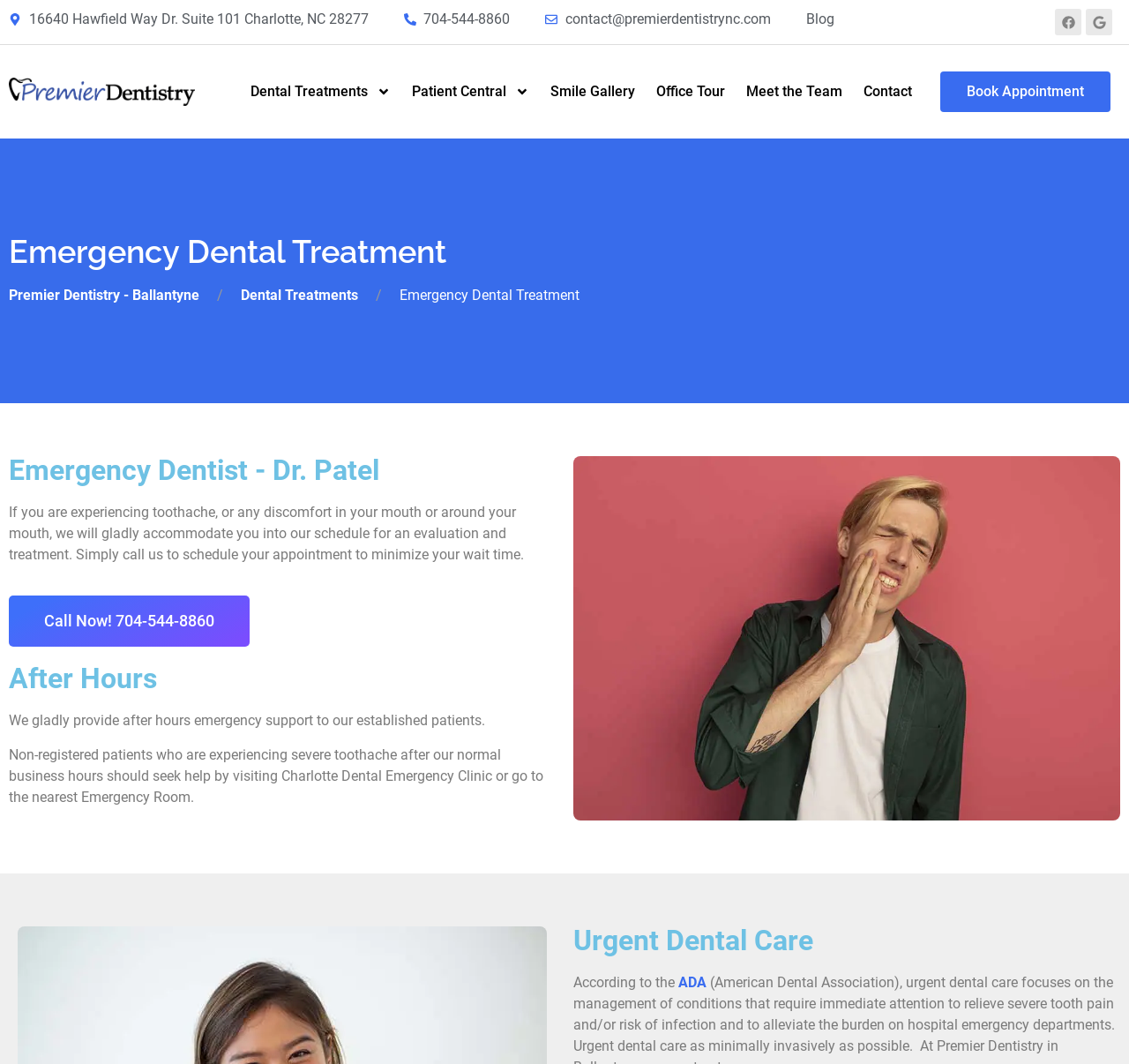Determine the bounding box coordinates of the region I should click to achieve the following instruction: "Call the office". Ensure the bounding box coordinates are four float numbers between 0 and 1, i.e., [left, top, right, bottom].

[0.357, 0.008, 0.452, 0.028]